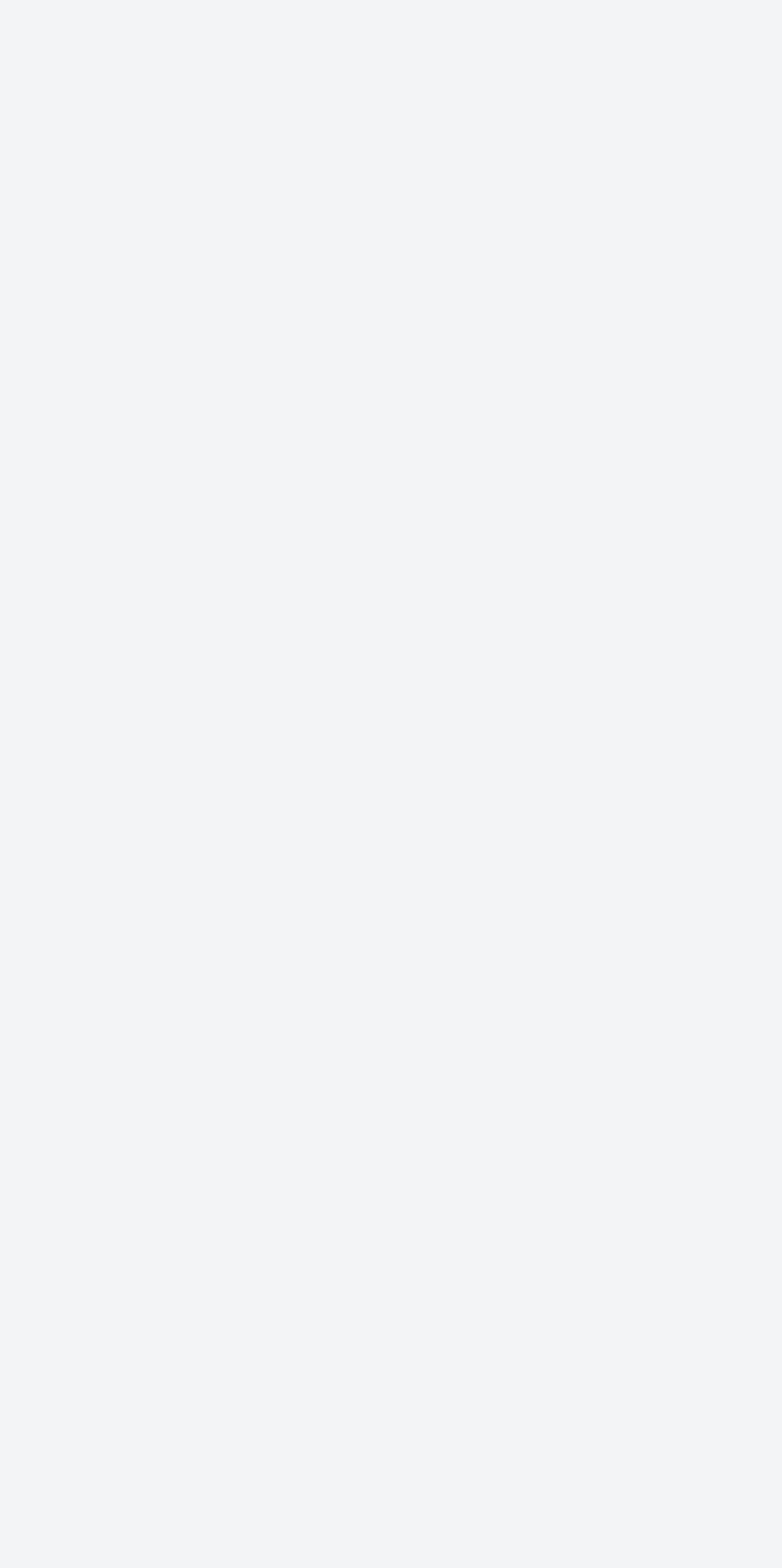How many links are there at the top of the page?
Answer the question using a single word or phrase, according to the image.

3